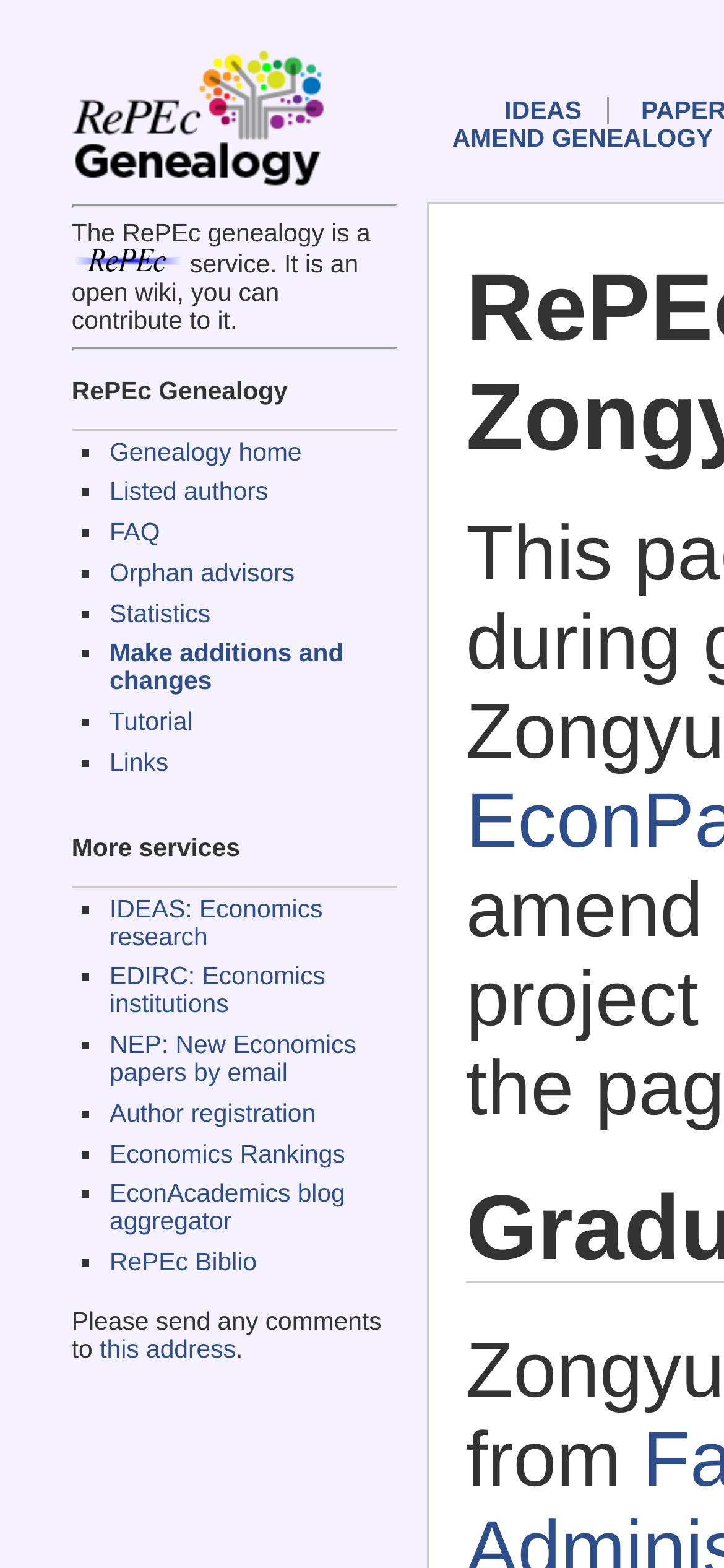Predict the bounding box coordinates of the UI element that matches this description: "RePEc Biblio". The coordinates should be in the format [left, top, right, bottom] with each value between 0 and 1.

[0.151, 0.796, 0.355, 0.814]